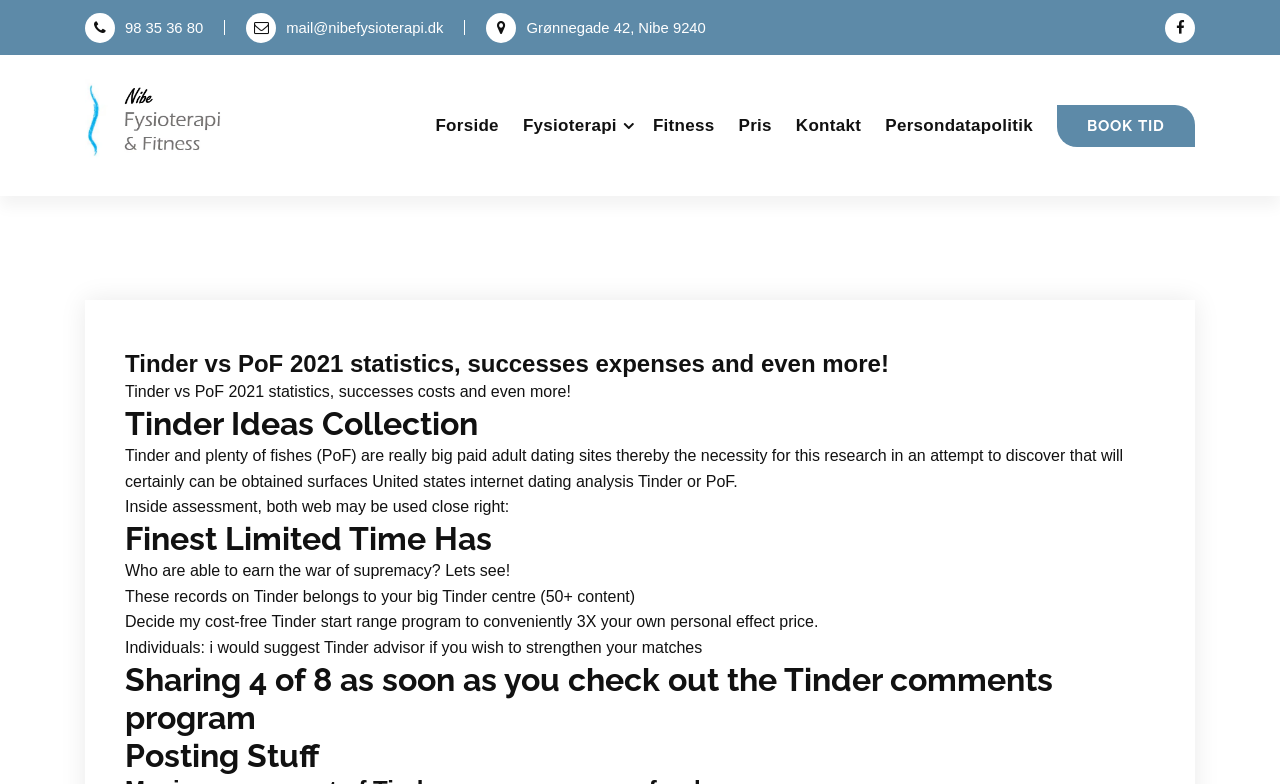Please find the bounding box coordinates of the element that must be clicked to perform the given instruction: "Click the 'BOOK TID' button". The coordinates should be four float numbers from 0 to 1, i.e., [left, top, right, bottom].

[0.826, 0.133, 0.934, 0.187]